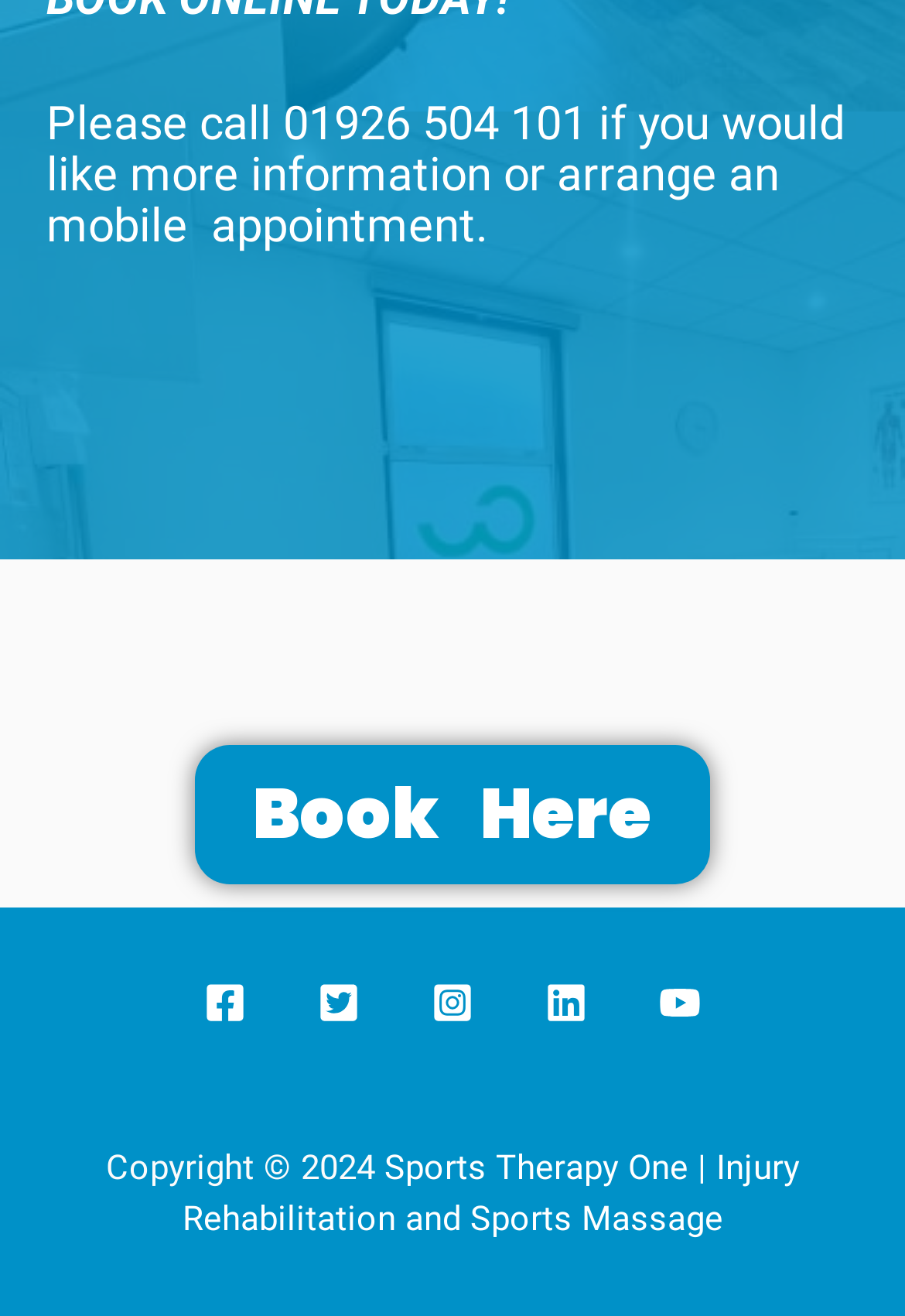Identify the bounding box for the UI element specified in this description: "aria-label="Facebook"". The coordinates must be four float numbers between 0 and 1, formatted as [left, top, right, bottom].

[0.226, 0.746, 0.272, 0.778]